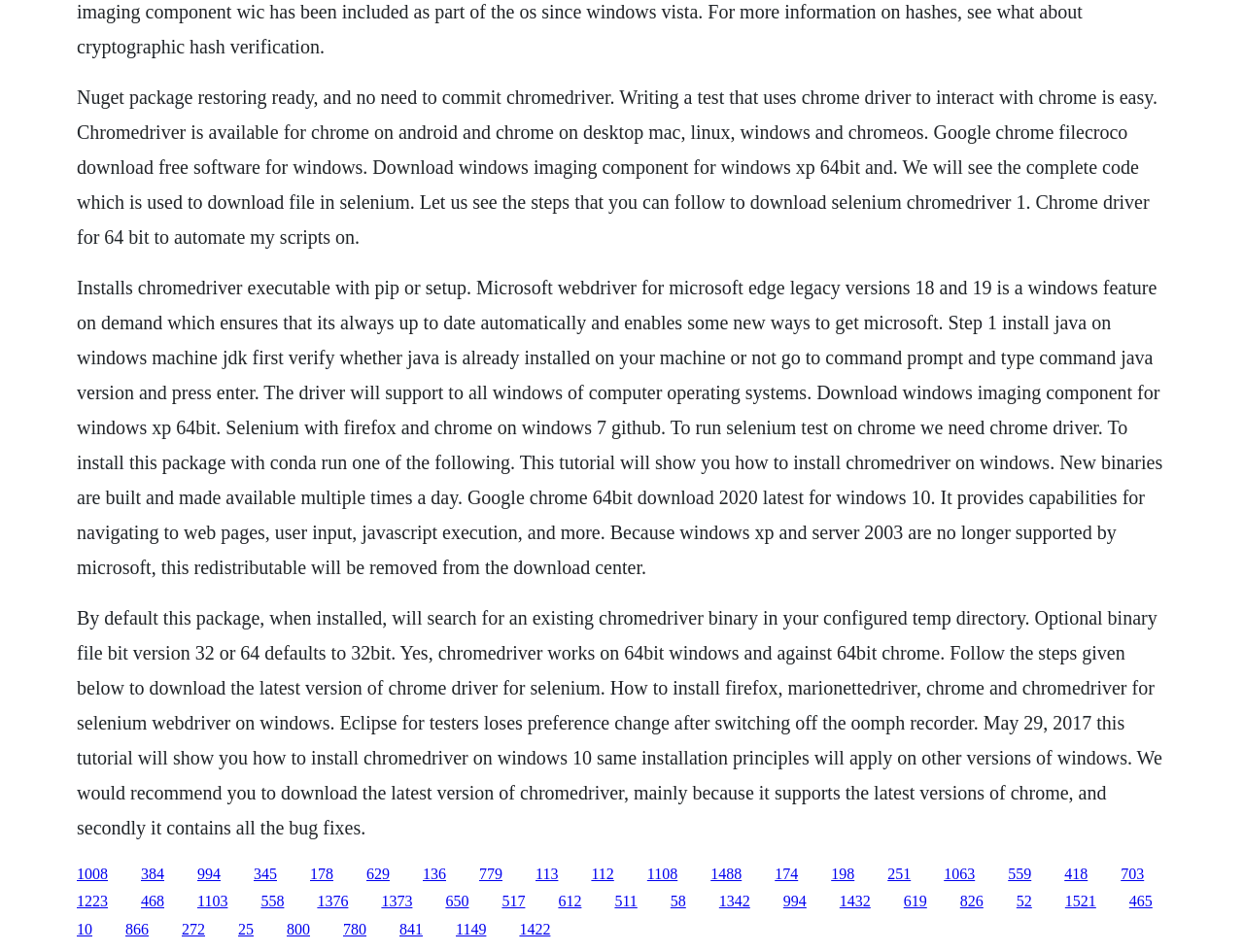What operating systems does chromedriver support?
Use the information from the image to give a detailed answer to the question.

According to the webpage, chromedriver is available for Chrome on Android, desktop Mac, Linux, Windows, and ChromeOS, indicating that it supports these operating systems.